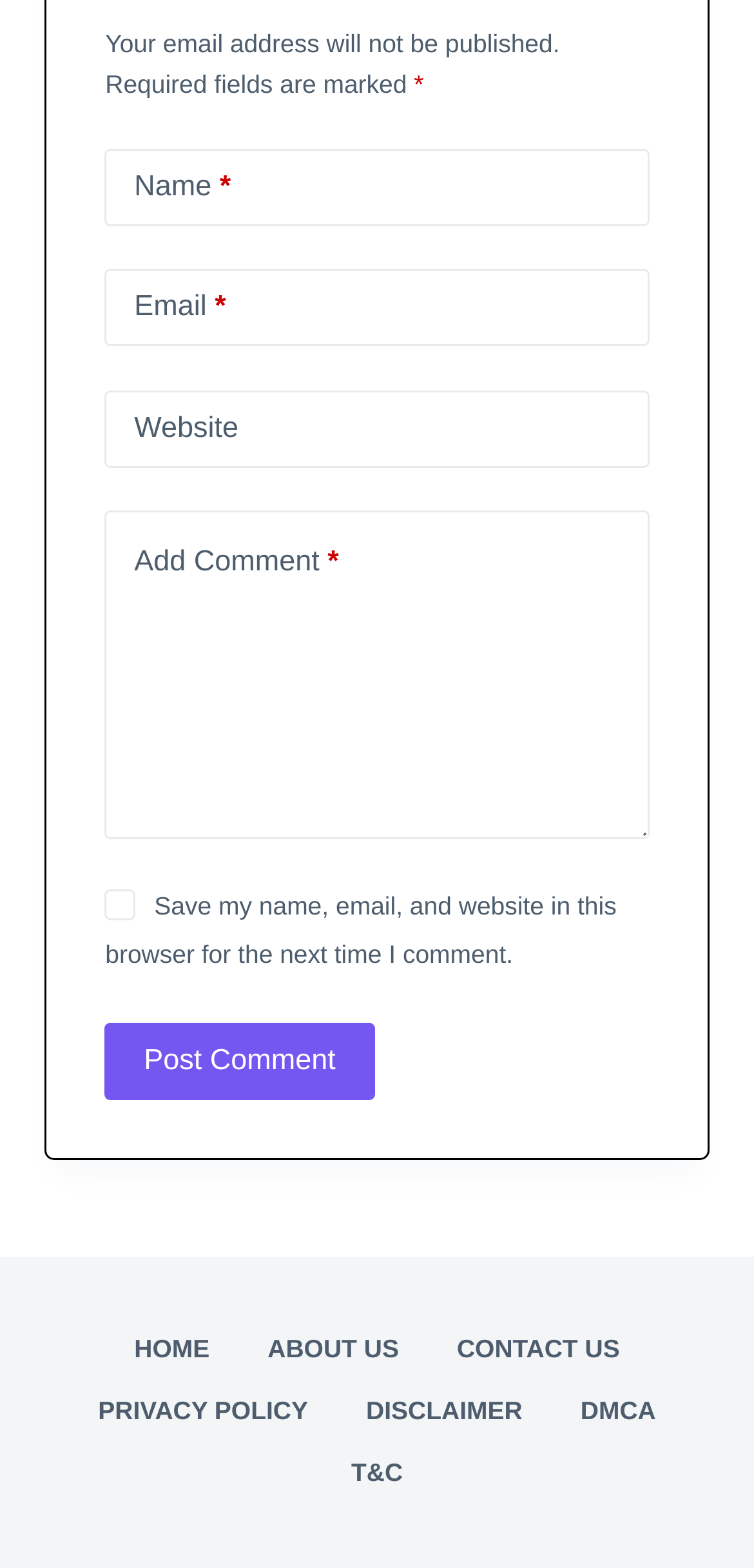What is the purpose of the textboxes?
Craft a detailed and extensive response to the question.

The textboxes are labeled as 'Name', 'Email', and 'Website', which suggests that they are meant for users to input their personal information. The presence of a 'required' attribute for the 'Name' and 'Email' textboxes further supports this conclusion.